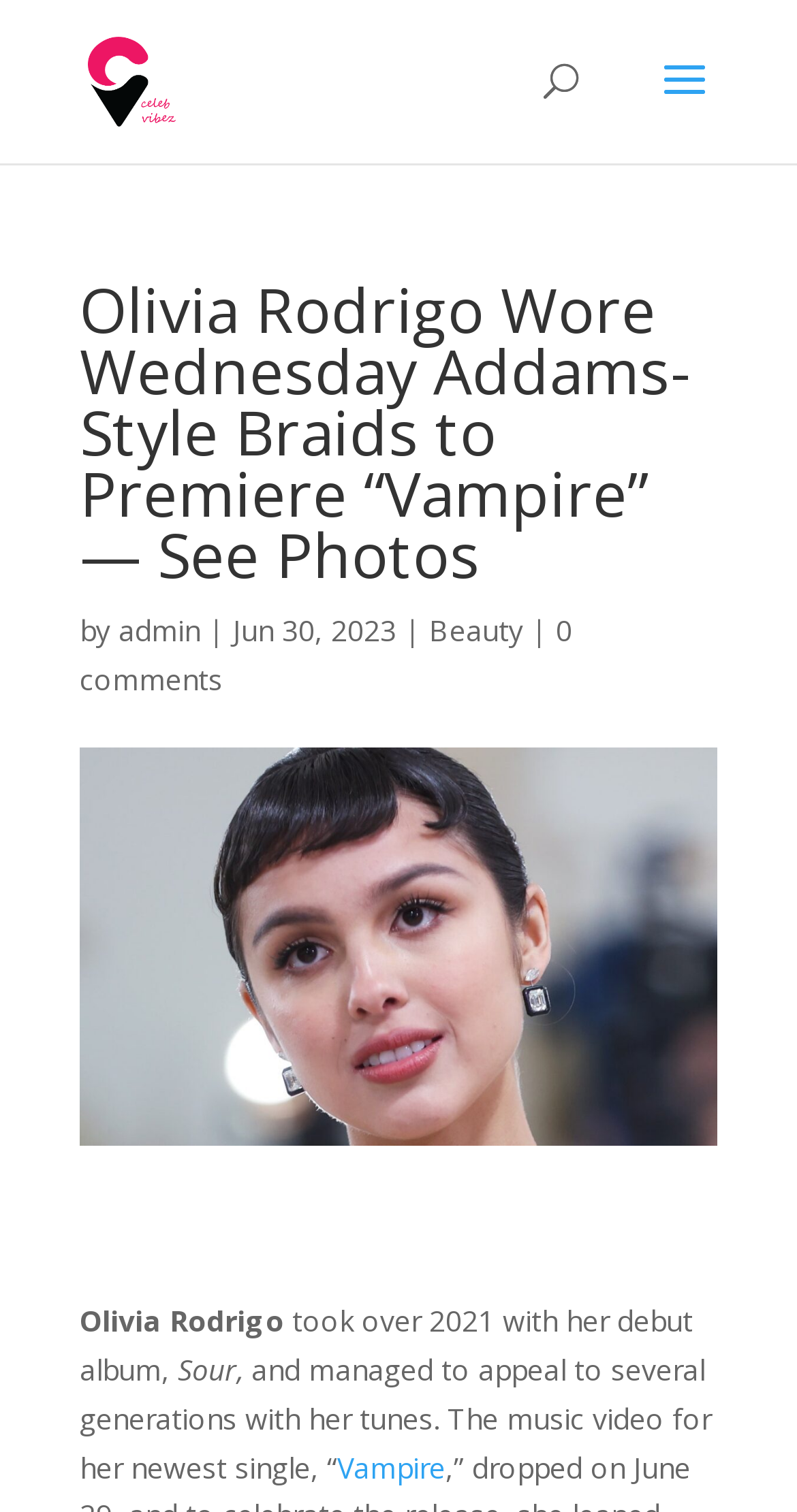Extract the main heading text from the webpage.

Olivia Rodrigo Wore Wednesday Addams-Style Braids to Premiere “Vampire” — See Photos